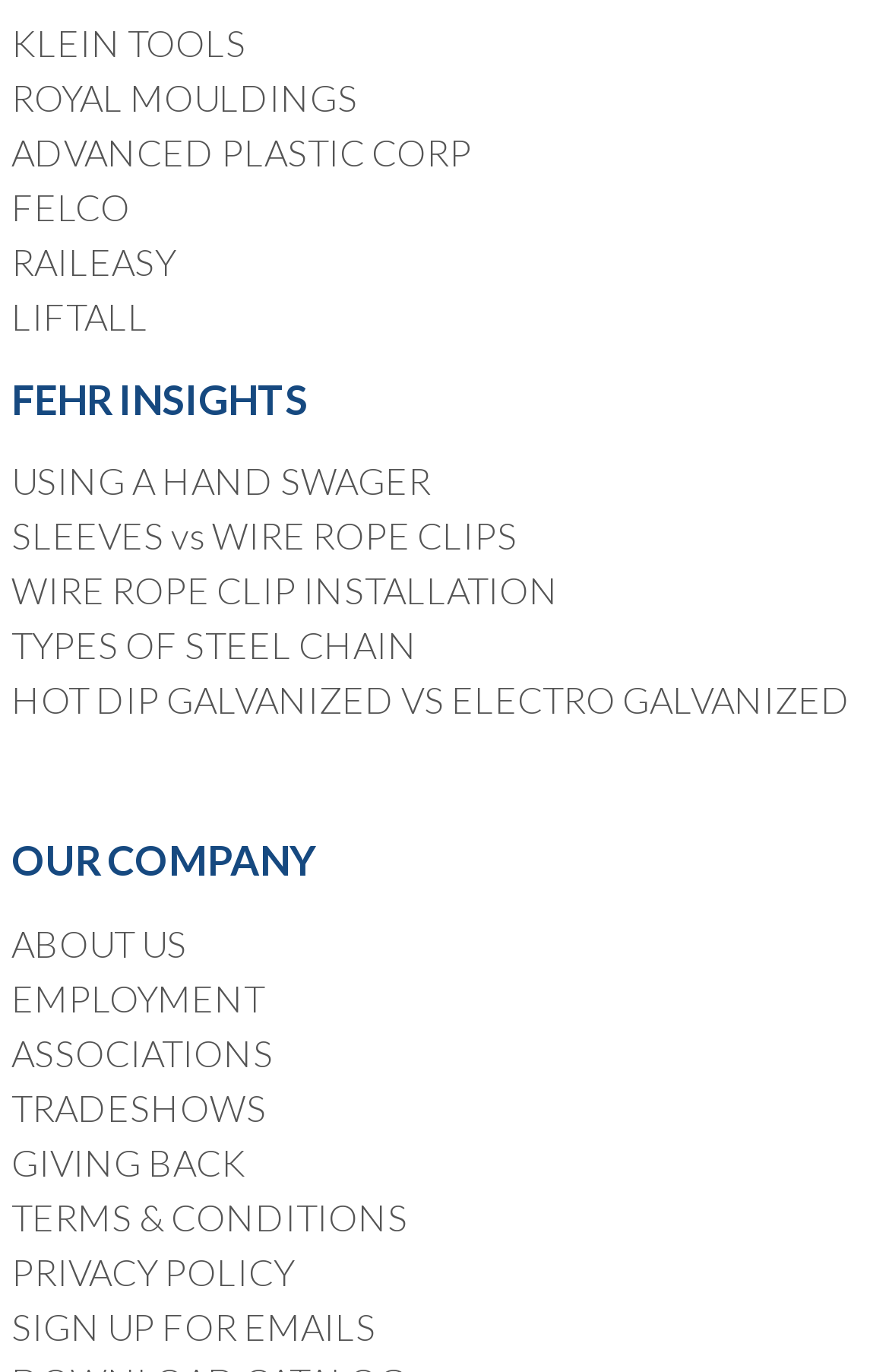Kindly determine the bounding box coordinates for the area that needs to be clicked to execute this instruction: "Sign up for emails".

[0.013, 0.95, 0.423, 0.981]